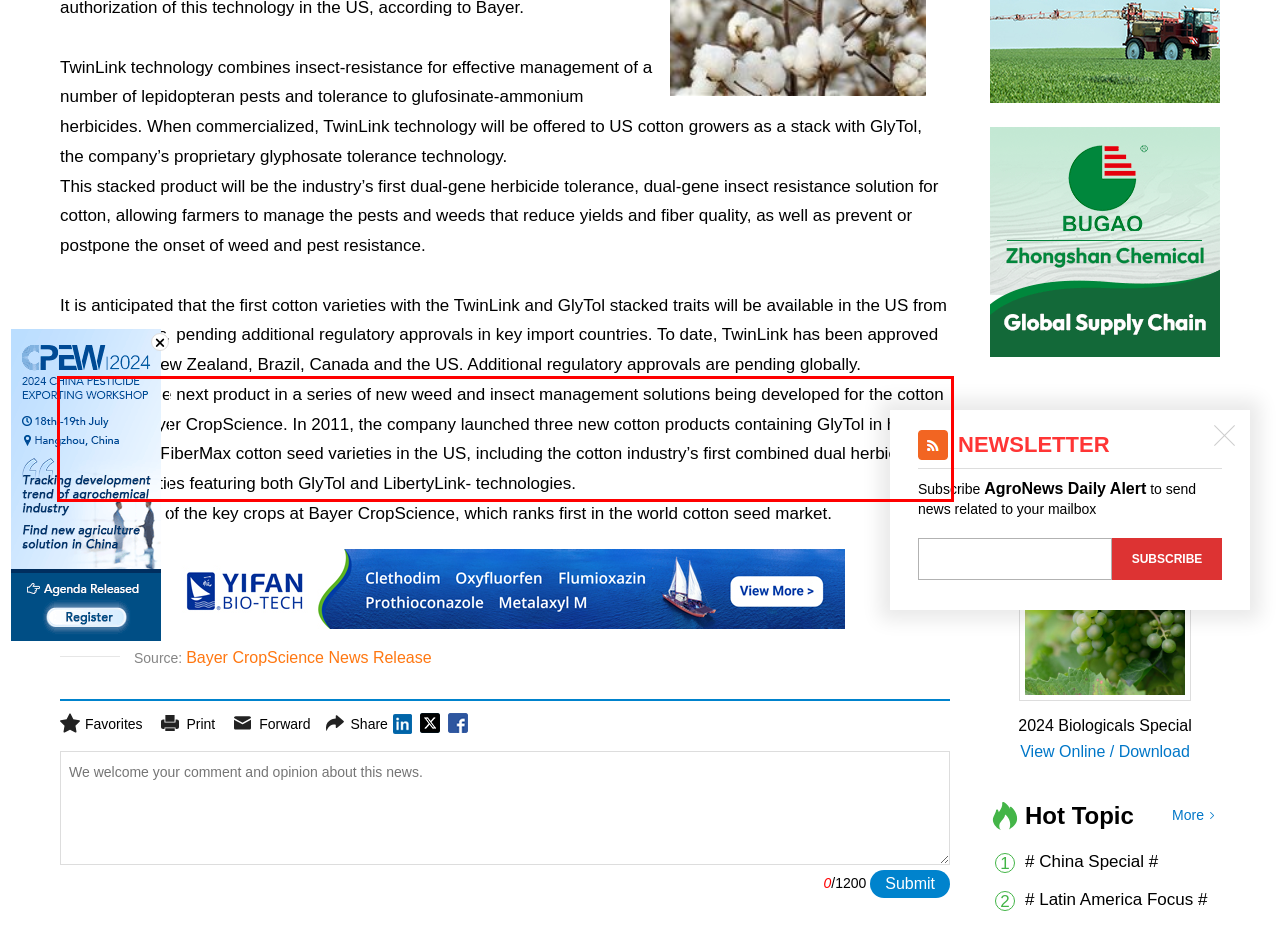Within the screenshot of the webpage, locate the red bounding box and use OCR to identify and provide the text content inside it.

TwinLink is the next product in a series of new weed and insect management solutions being developed for the cotton farmer by Bayer CropScience. In 2011, the company launched three new cotton products containing GlyTol in high-performance FiberMax cotton seed varieties in the US, including the cotton industry’s first combined dual herbicide tolerant varieties featuring both GlyTol and LibertyLink- technologies.